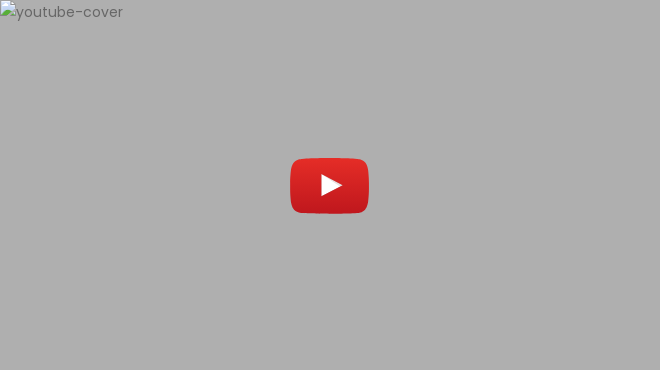What is the shape of the play button?
Provide a one-word or short-phrase answer based on the image.

Iconic